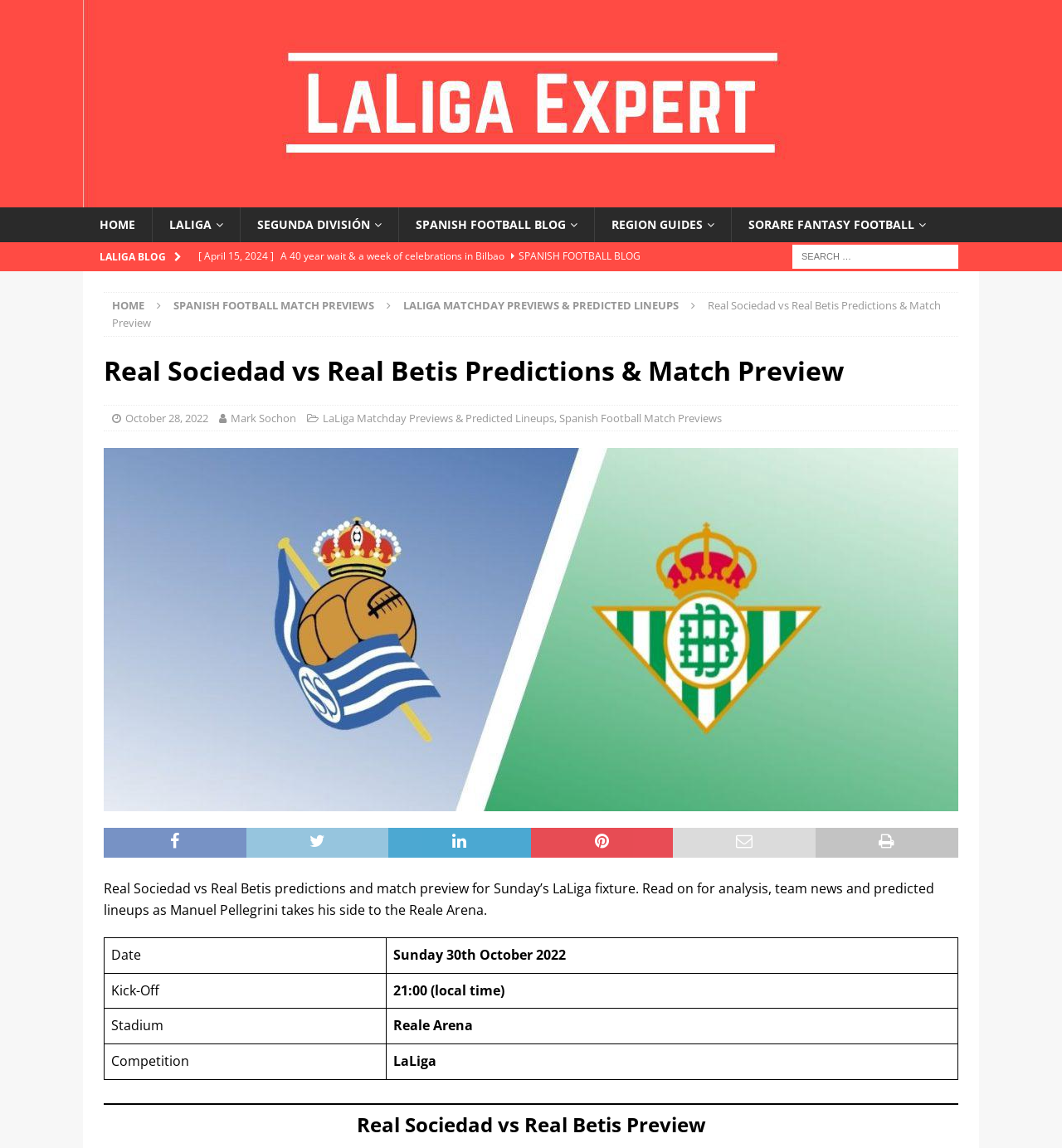Can you find the bounding box coordinates of the area I should click to execute the following instruction: "View the match preview for Real Sociedad vs Real Betis"?

[0.098, 0.308, 0.902, 0.345]